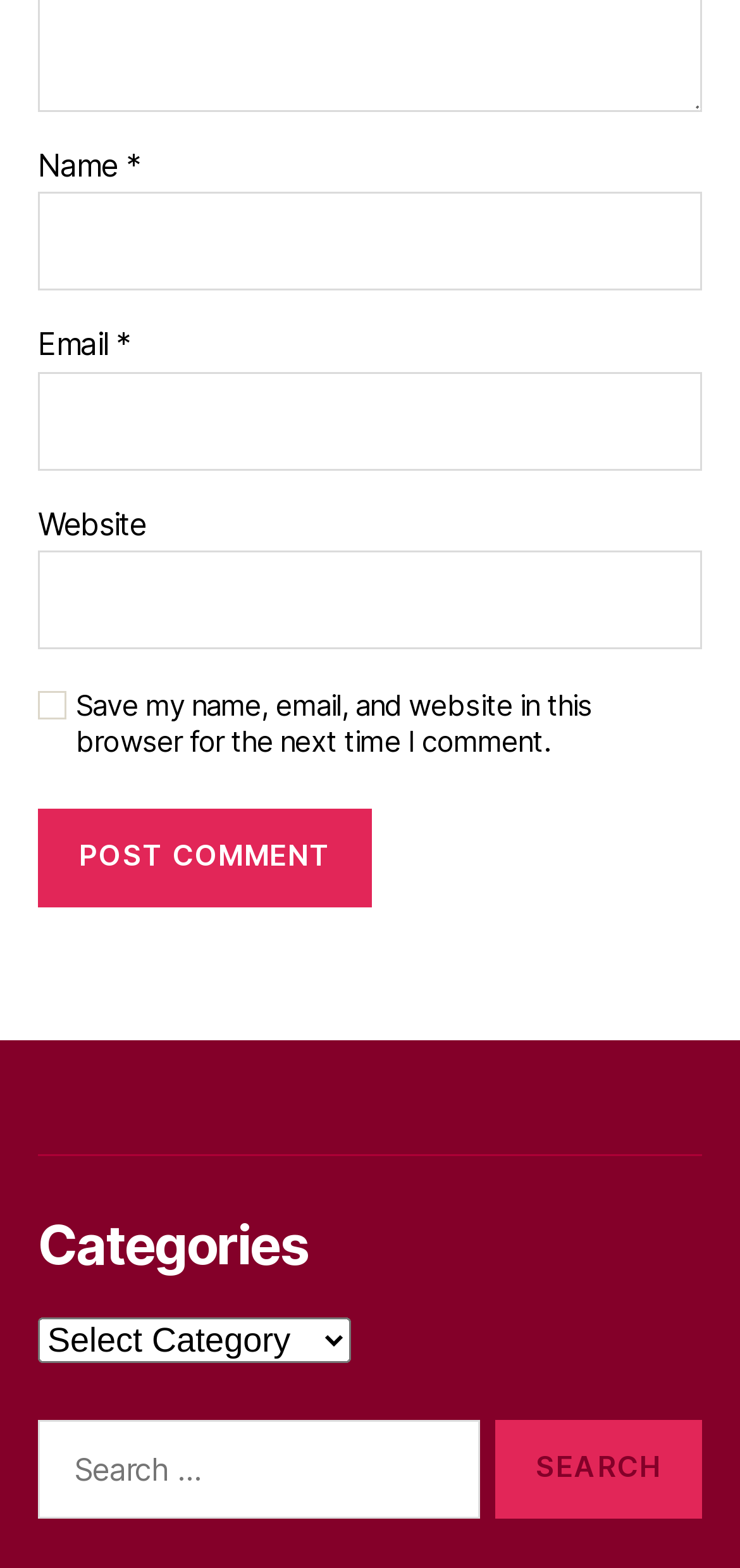Please identify the bounding box coordinates of the element that needs to be clicked to perform the following instruction: "Enter your name".

[0.051, 0.123, 0.949, 0.186]